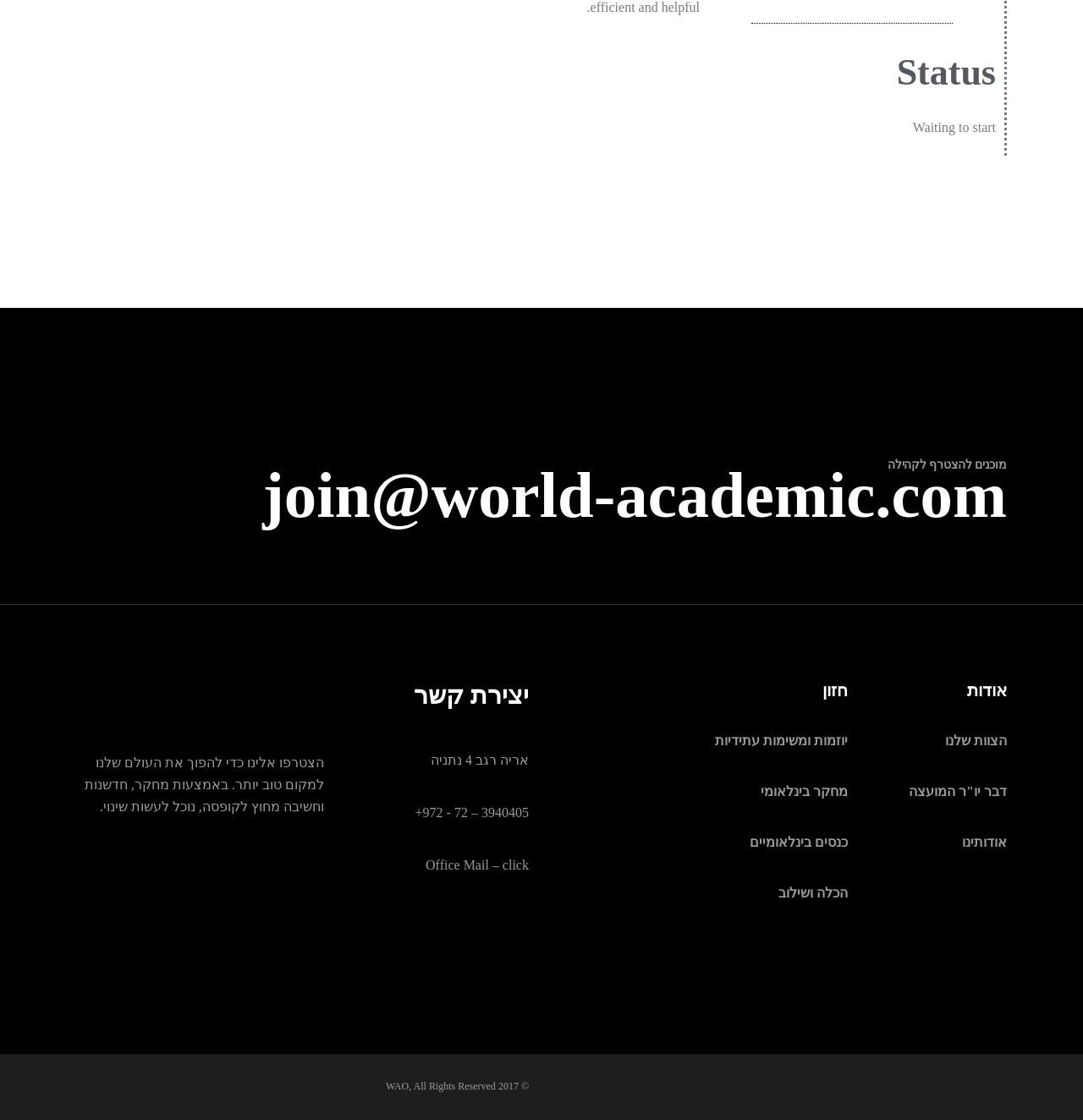Please find the bounding box coordinates (top-left x, top-left y, bottom-right x, bottom-right y) in the screenshot for the UI element described as follows: הכלה ושילוב

[0.718, 0.791, 0.783, 0.804]